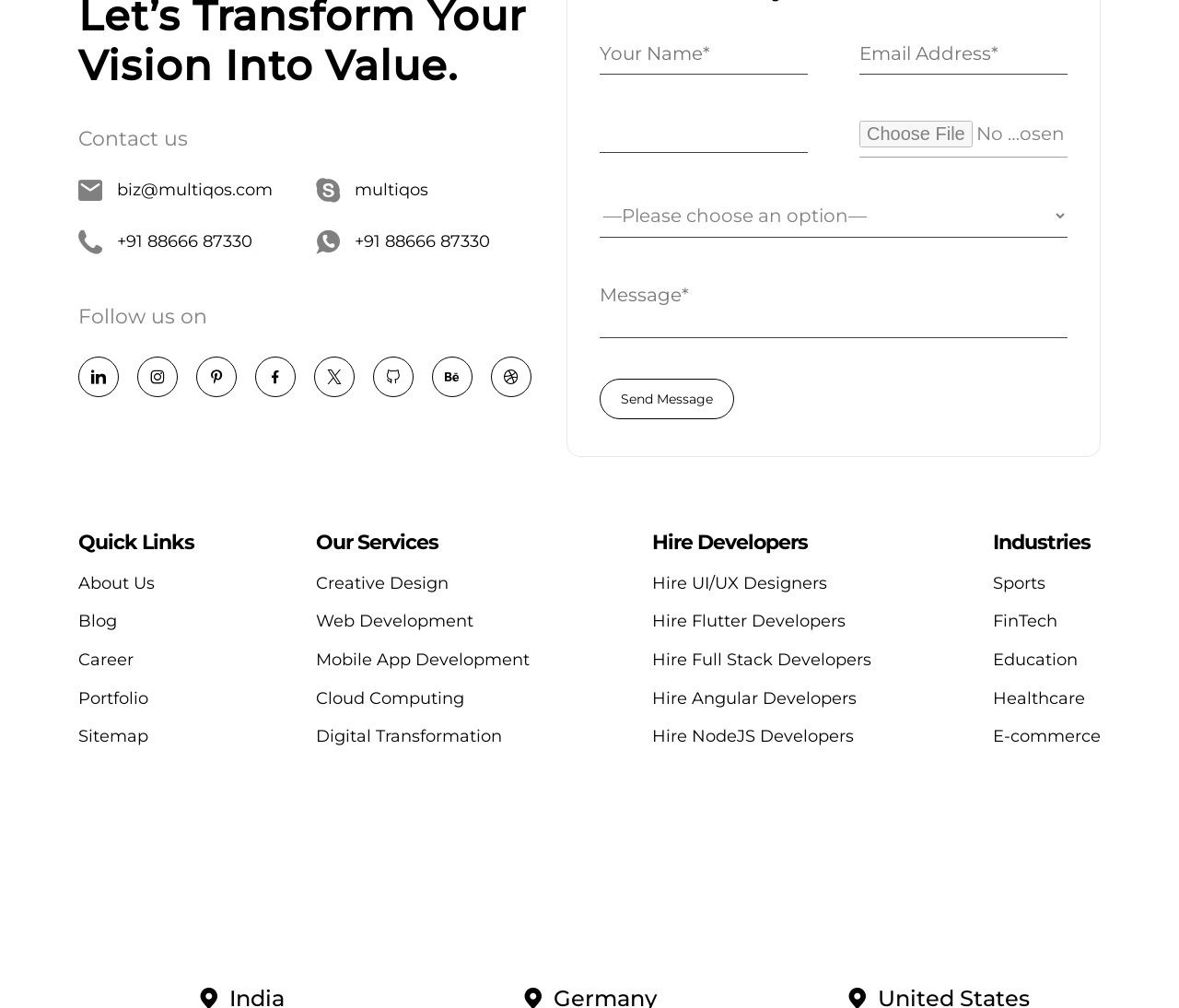What is the contact email address?
Based on the image content, provide your answer in one word or a short phrase.

biz@multiqos.com